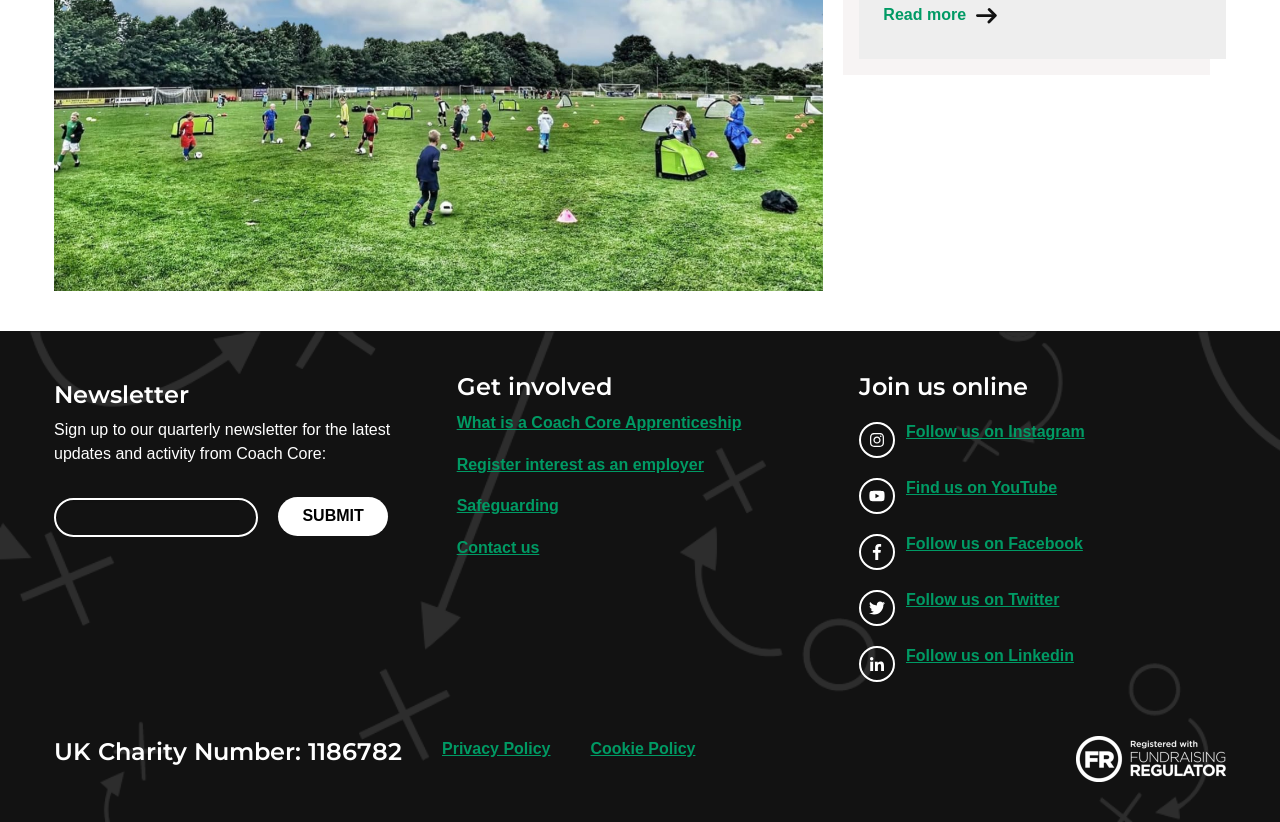Based on the image, provide a detailed response to the question:
How many links are under 'Get involved'?

Under the heading 'Get involved', there are four links listed, which are 'What is a Coach Core Apprenticeship', 'Register interest as an employer', 'Safeguarding', and 'Contact us'.